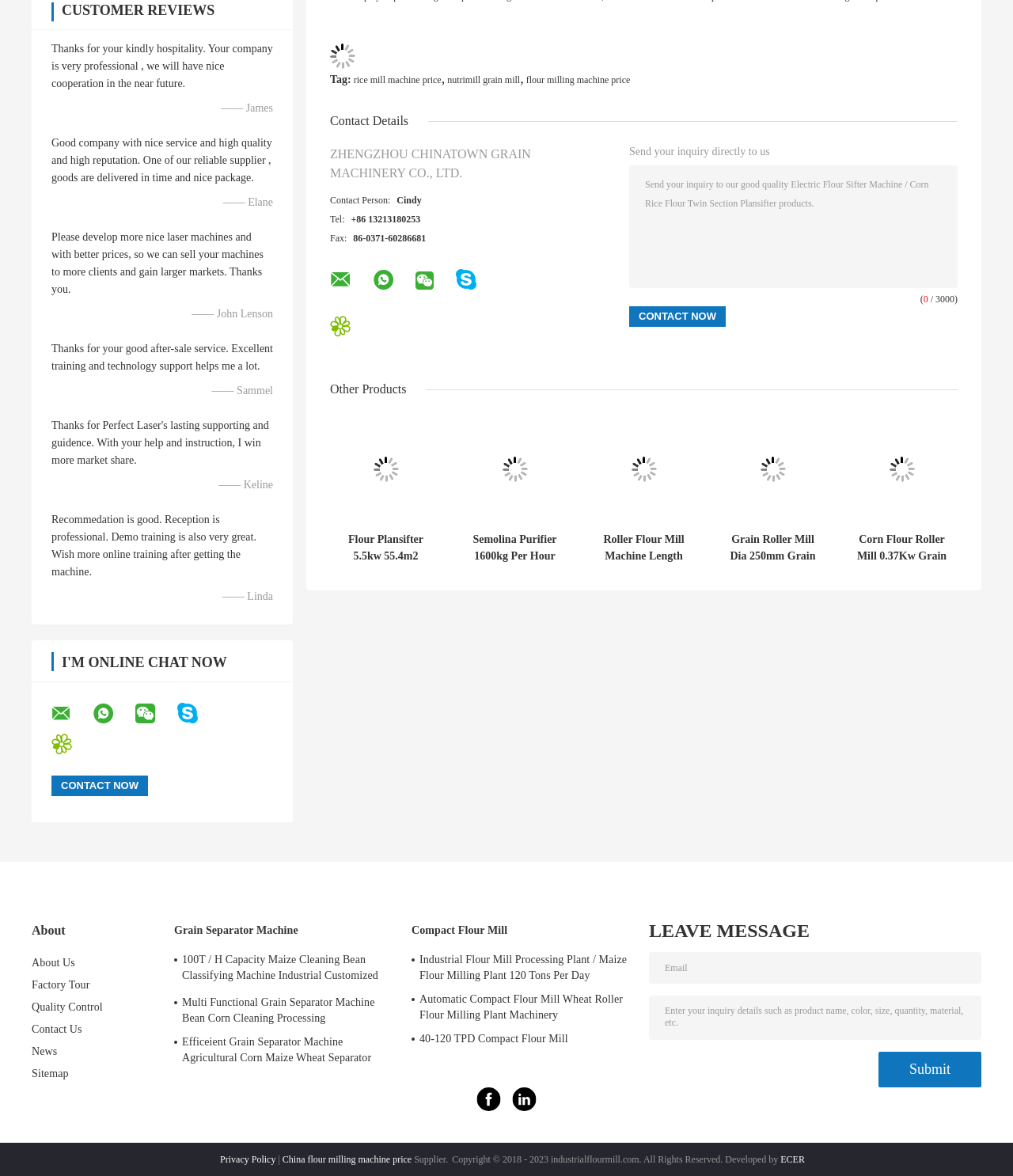Please locate the bounding box coordinates of the element that needs to be clicked to achieve the following instruction: "Check the contact information of Cindy". The coordinates should be four float numbers between 0 and 1, i.e., [left, top, right, bottom].

[0.392, 0.165, 0.416, 0.175]